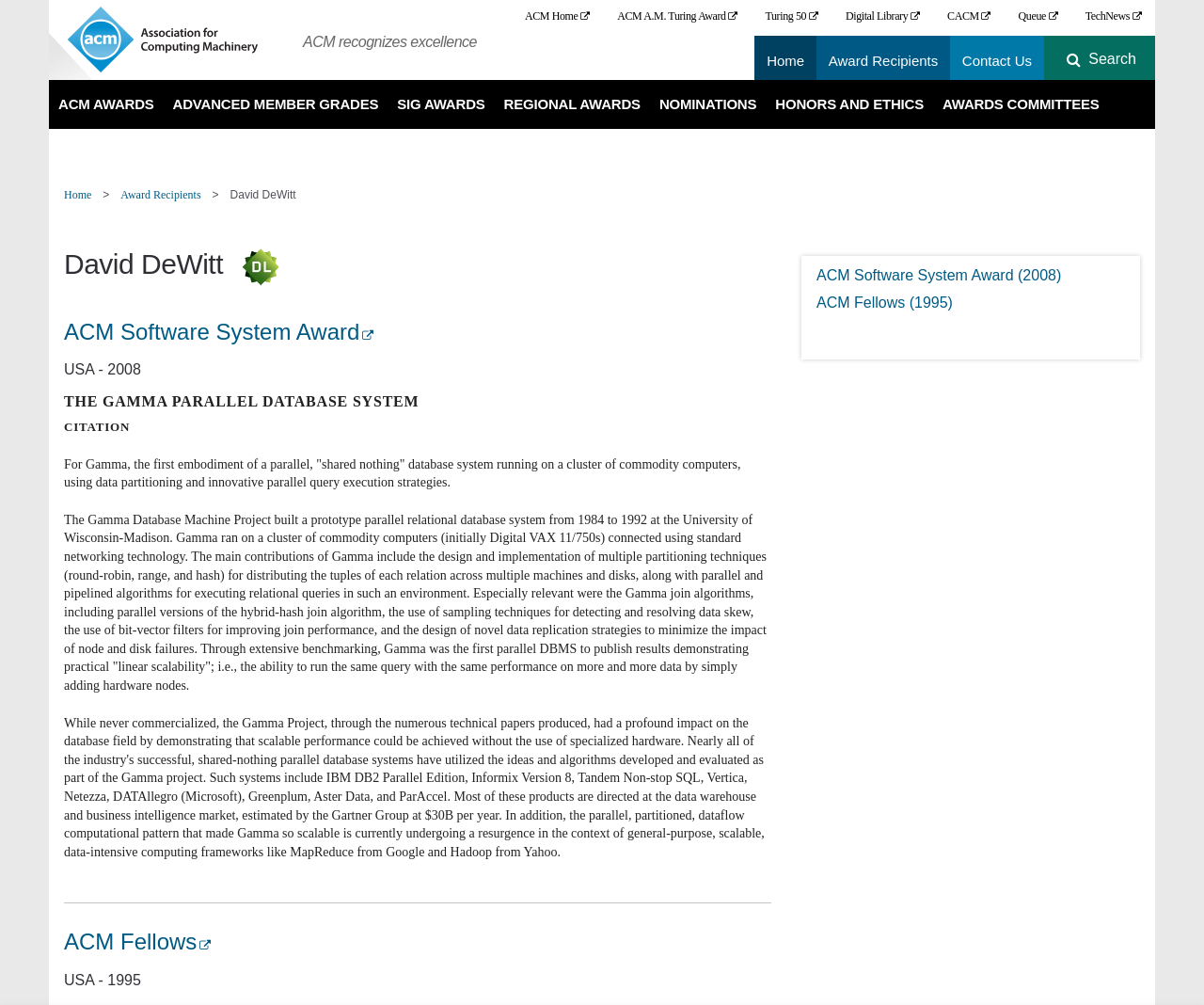Identify the bounding box for the given UI element using the description provided. Coordinates should be in the format (top-left x, top-left y, bottom-right x, bottom-right y) and must be between 0 and 1. Here is the description: ACM-IEEE CS Eckert-Mauchly Award

[0.053, 0.39, 0.215, 0.418]